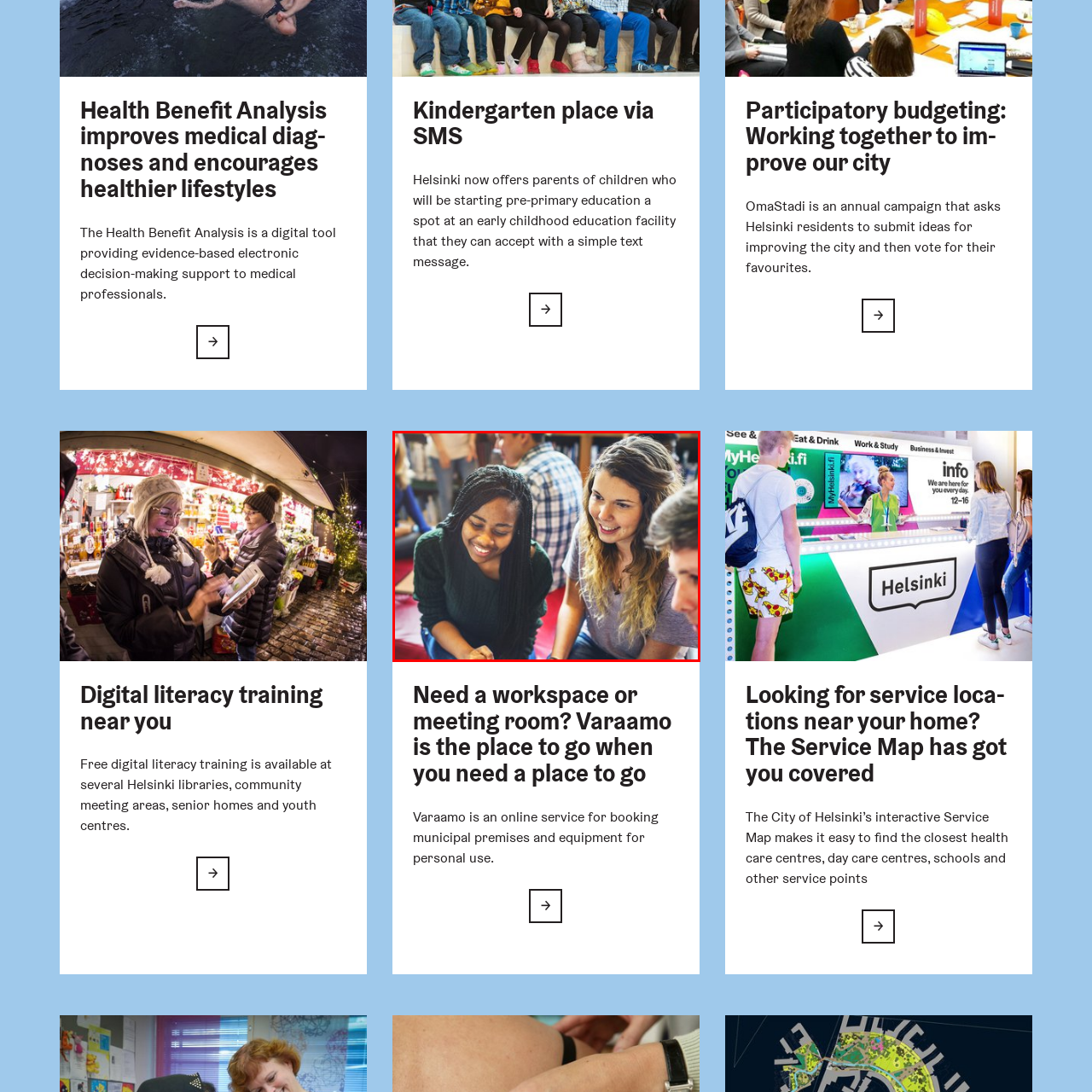Inspect the picture enclosed by the red border, What is the atmosphere in the scene? Provide your answer as a single word or phrase.

Lively